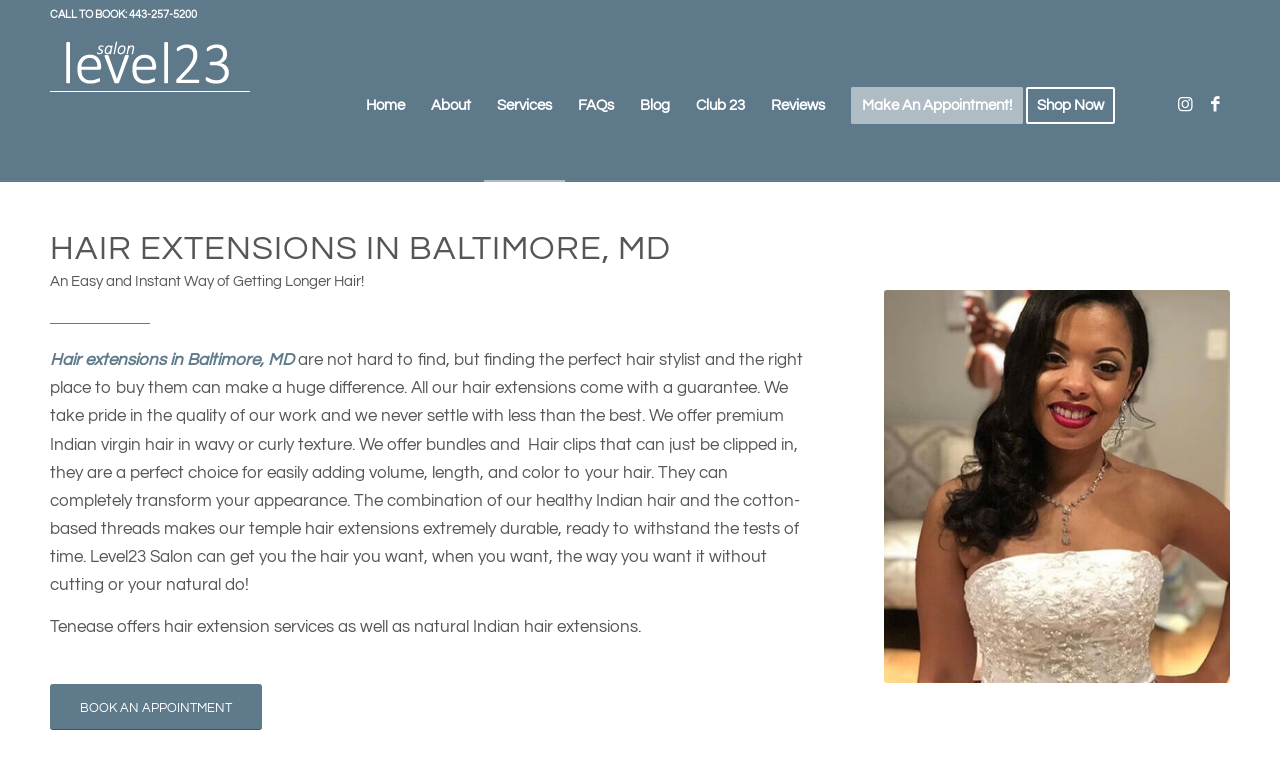Identify the bounding box of the UI component described as: "BOOK AN APPOINTMENT".

[0.039, 0.877, 0.205, 0.936]